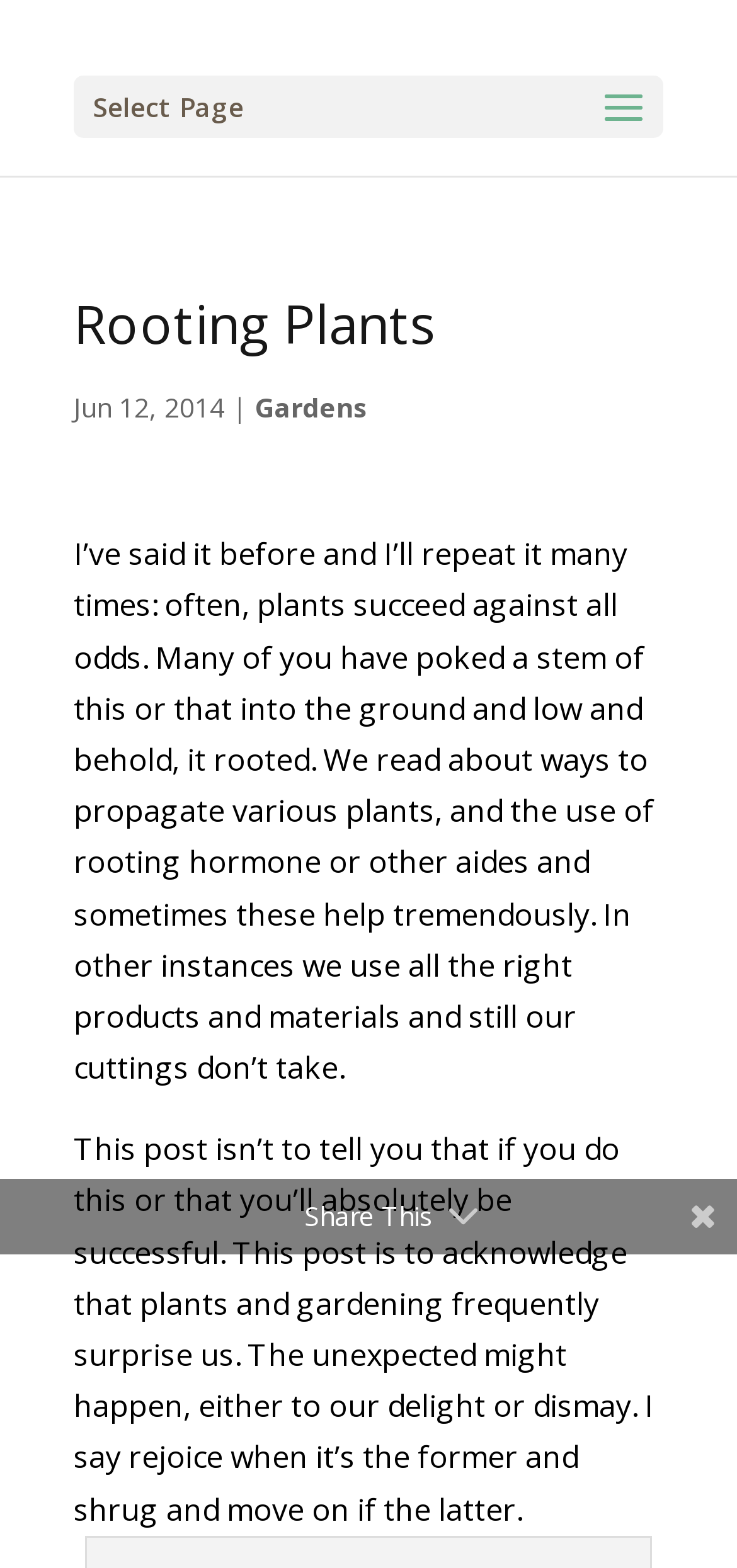What can be done with the blog post content?
Provide a well-explained and detailed answer to the question.

The blog post content can be shared with others, as indicated by the static text element with the content 'Share This' located at the bottom of the page.